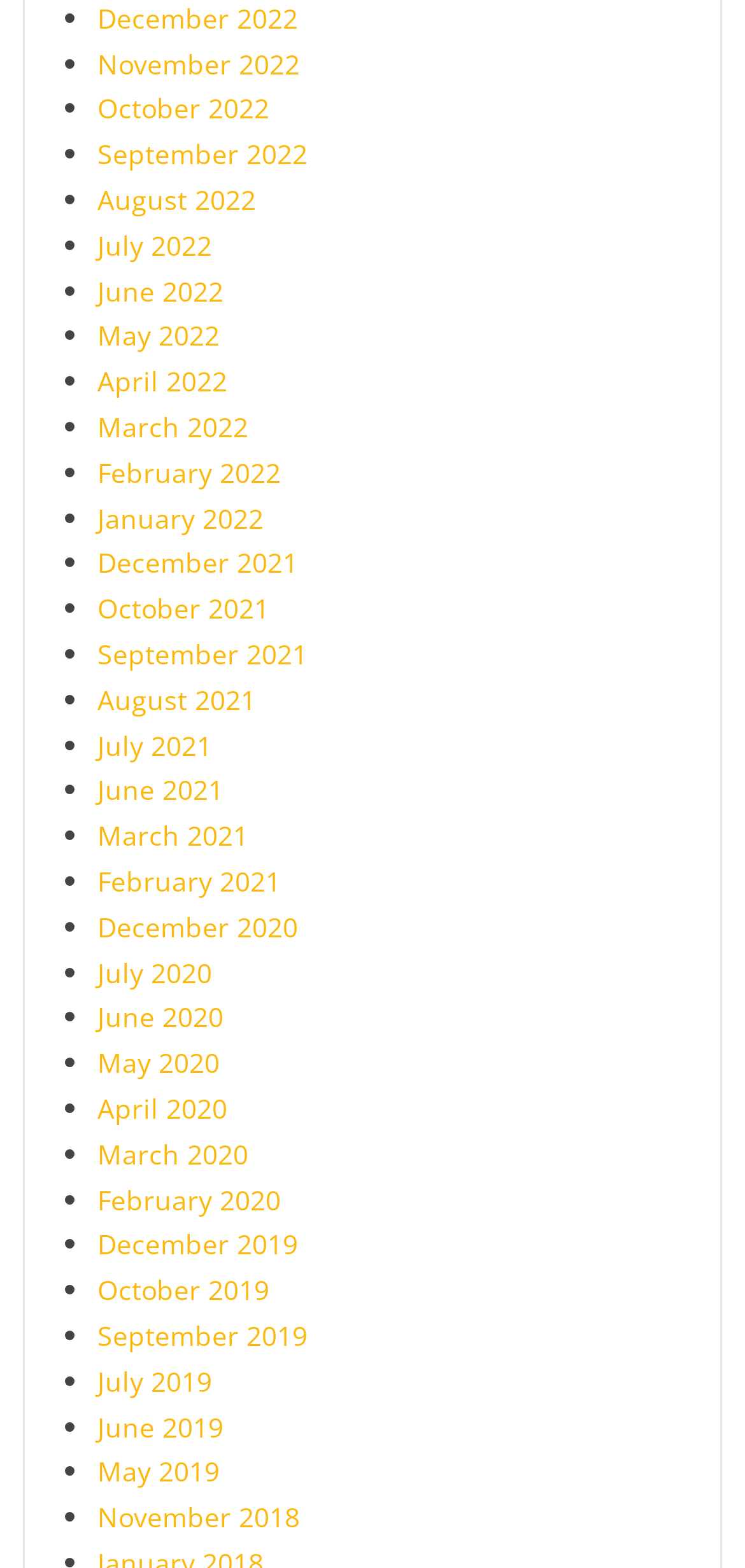How many months are listed on this webpage?
Observe the image and answer the question with a one-word or short phrase response.

24